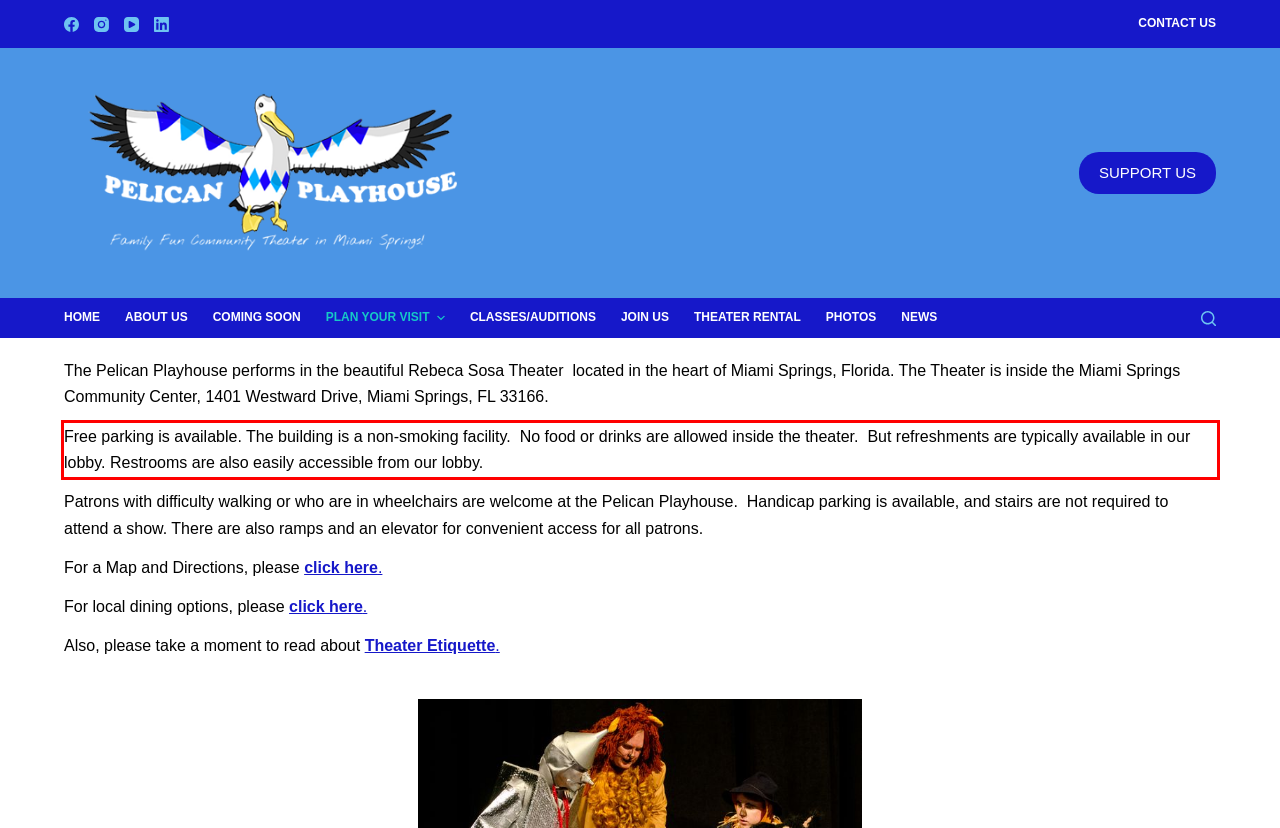Given a screenshot of a webpage with a red bounding box, please identify and retrieve the text inside the red rectangle.

Free parking is available. The building is a non-smoking facility. No food or drinks are allowed inside the theater. But refreshments are typically available in our lobby. Restrooms are also easily accessible from our lobby.